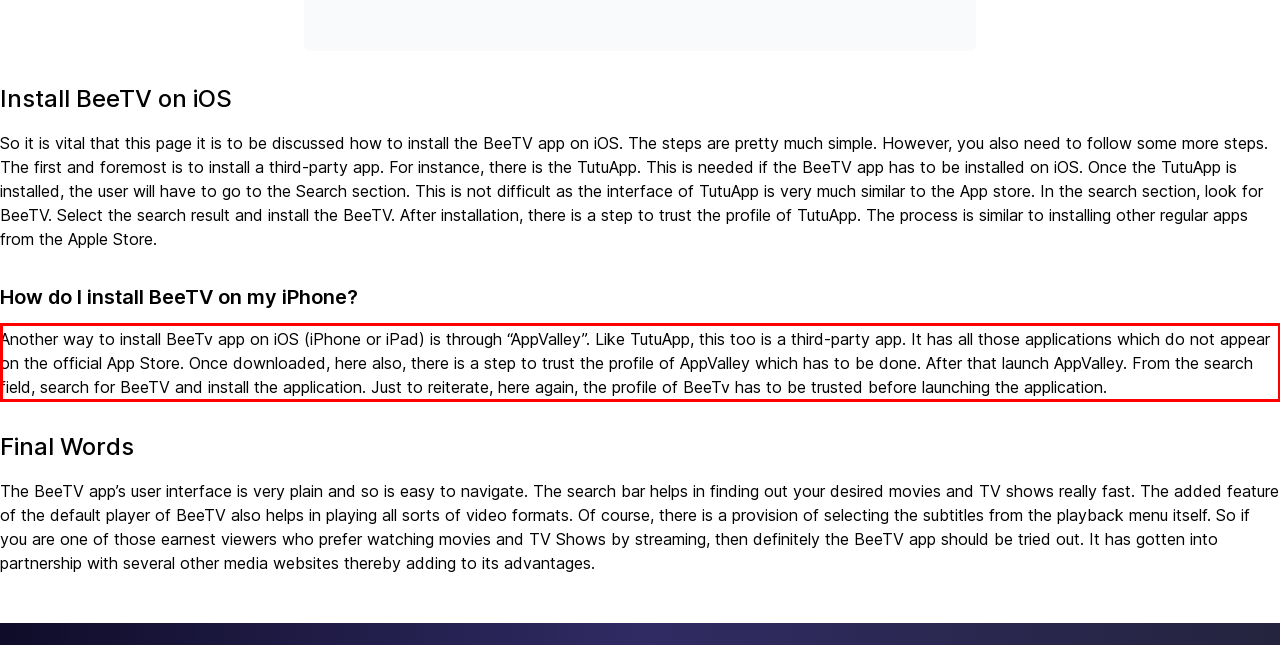You have a screenshot of a webpage, and there is a red bounding box around a UI element. Utilize OCR to extract the text within this red bounding box.

Another way to install BeeTv app on iOS (iPhone or iPad) is through “AppValley”. Like TutuApp, this too is a third-party app. It has all those applications which do not appear on the official App Store. Once downloaded, here also, there is a step to trust the profile of AppValley which has to be done. After that launch AppValley. From the search field, search for BeeTV and install the application. Just to reiterate, here again, the profile of BeeTv has to be trusted before launching the application.